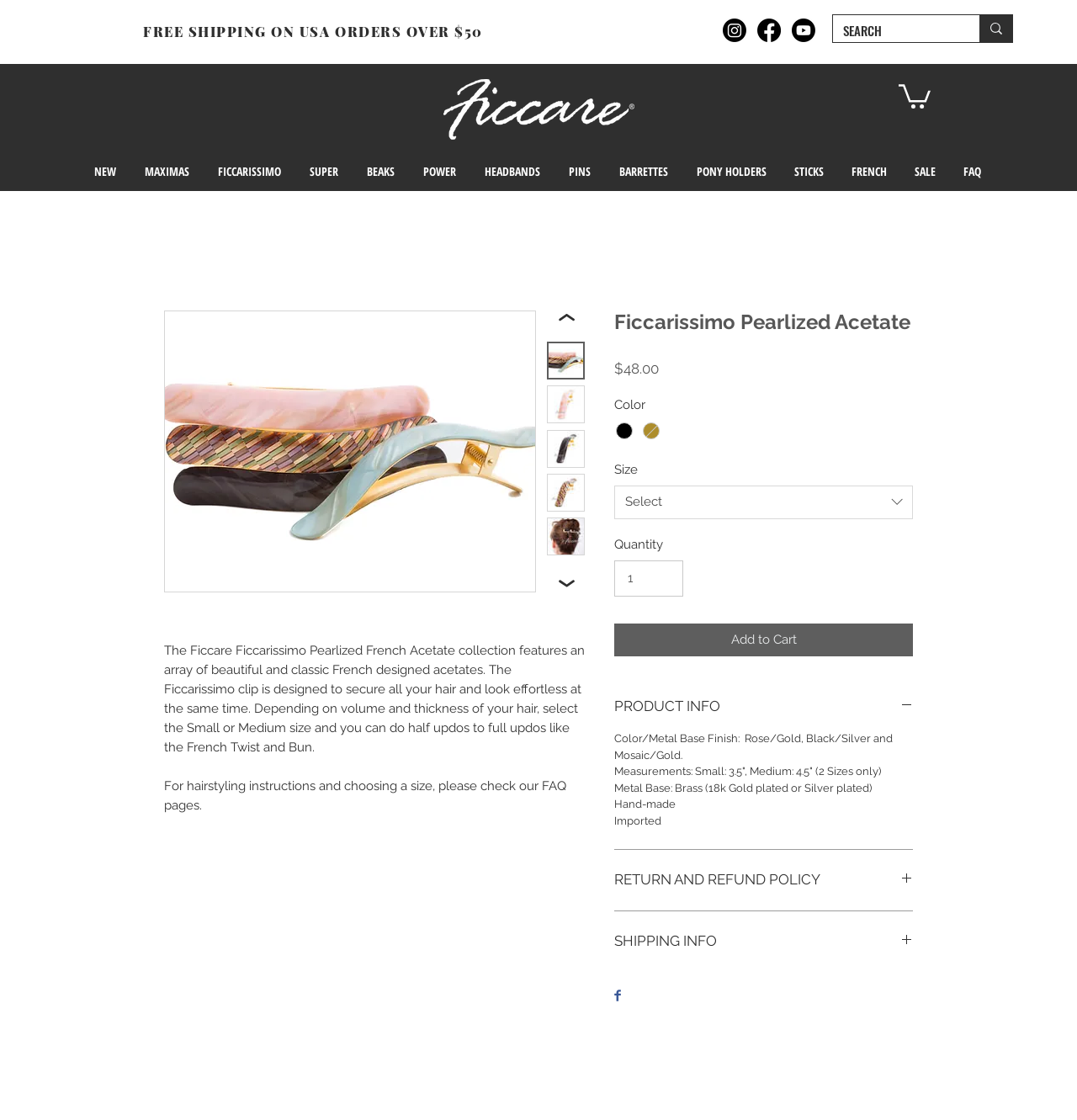What is the material of the metal base?
Ensure your answer is thorough and detailed.

The material of the metal base can be found in the product information section, where it is listed as 'Metal Base: Brass (18k Gold plated or Silver plated)'. Therefore, the material of the metal base is Brass.